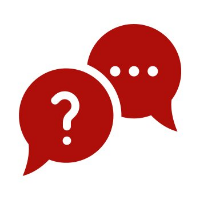What do the speech bubbles represent?
Provide a fully detailed and comprehensive answer to the question.

The image features two speech bubbles, one with a question mark and the other with a series of dots, which suggests themes of inquiry and dialogue, making it particularly relevant in contexts that emphasize communication or the exchange of ideas.